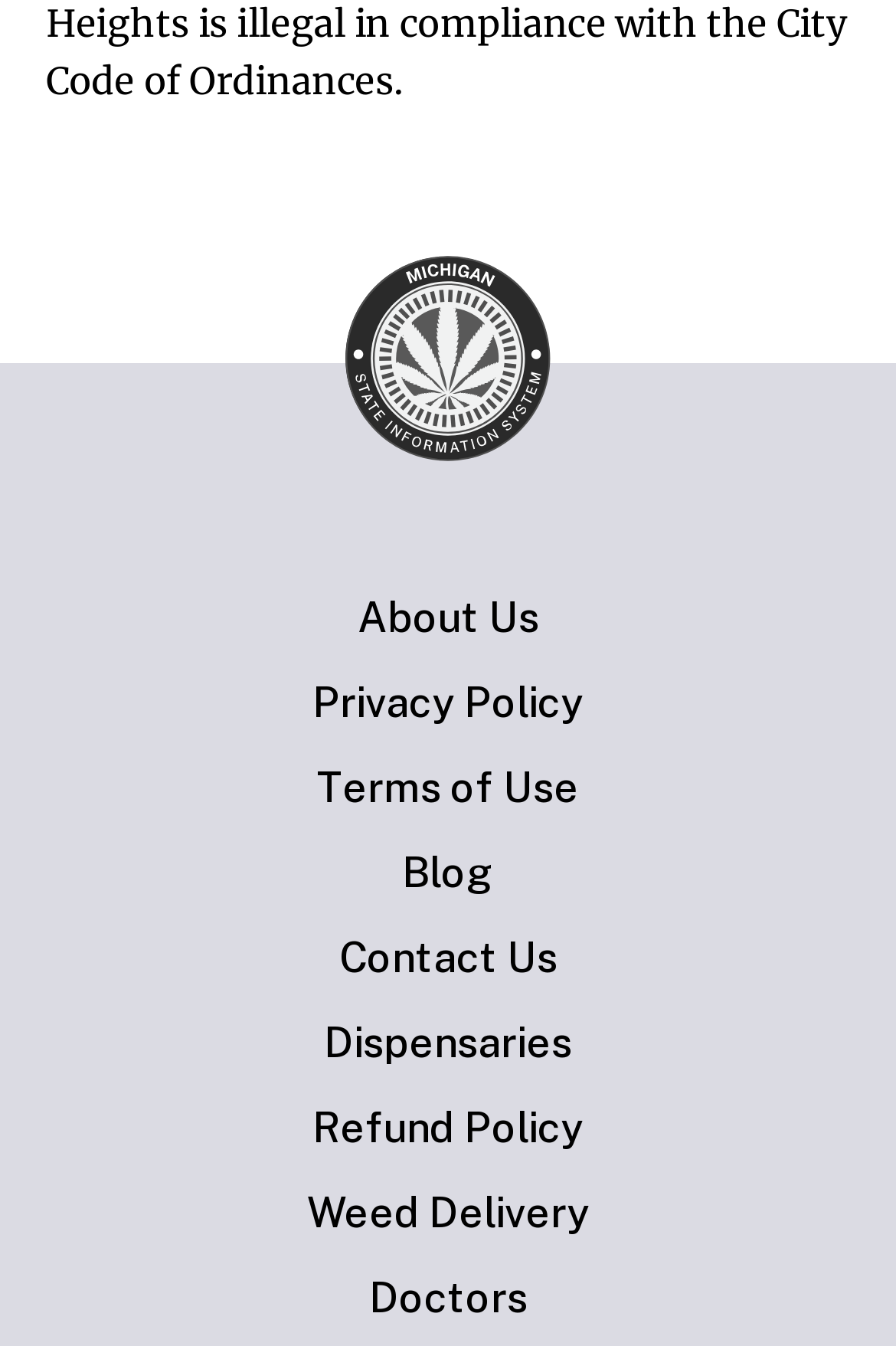Refer to the screenshot and give an in-depth answer to this question: What is the name of the portal?

The name of the portal can be found in the image element at the top of the webpage, which has a bounding box coordinate of [0.385, 0.189, 0.615, 0.343]. The OCR text of this element is 'Michigan Cannabis Information Portal'.